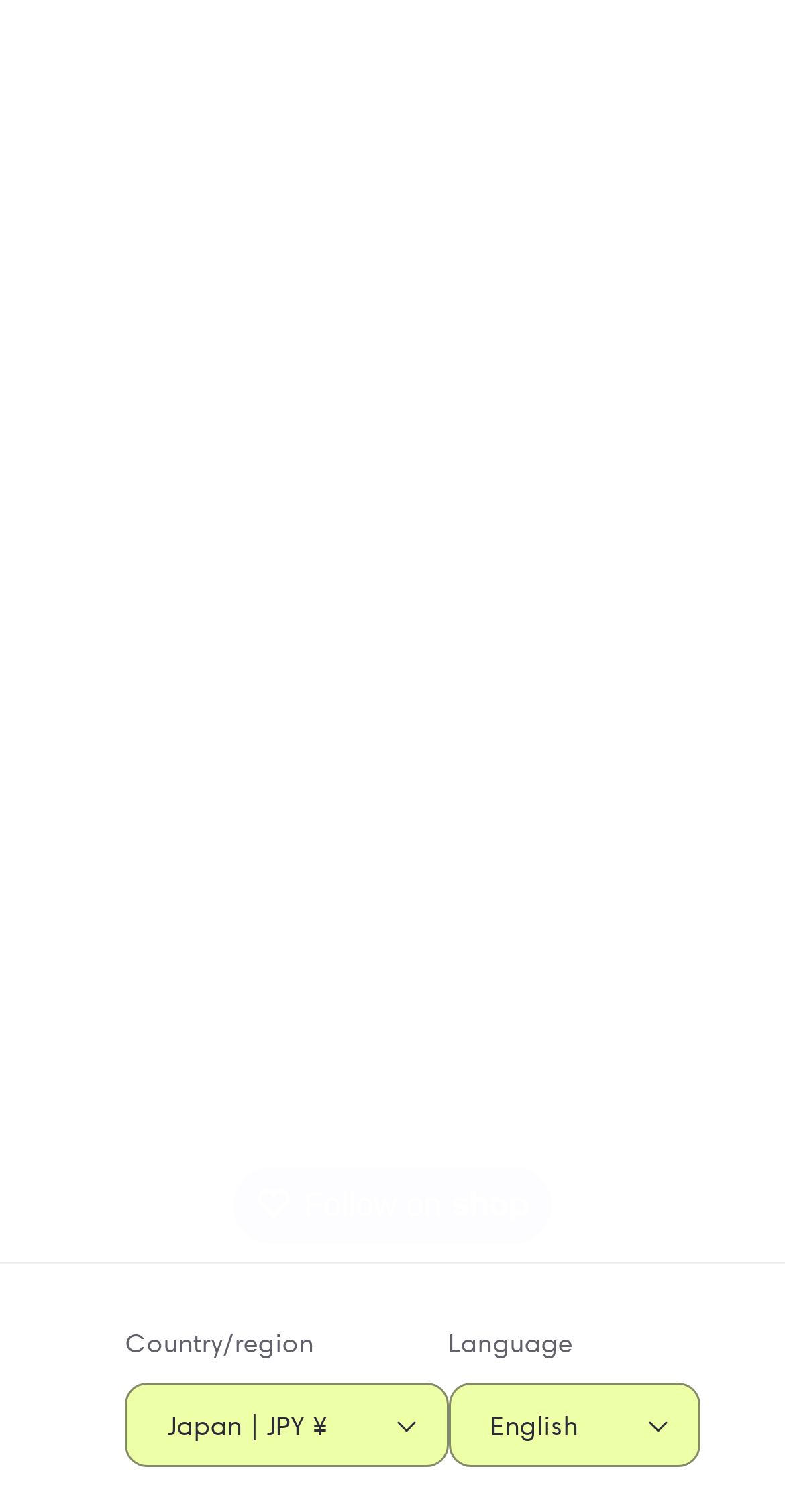Provide a one-word or short-phrase response to the question:
What is the purpose of the 'Follow on Shop' button?

To follow the shop